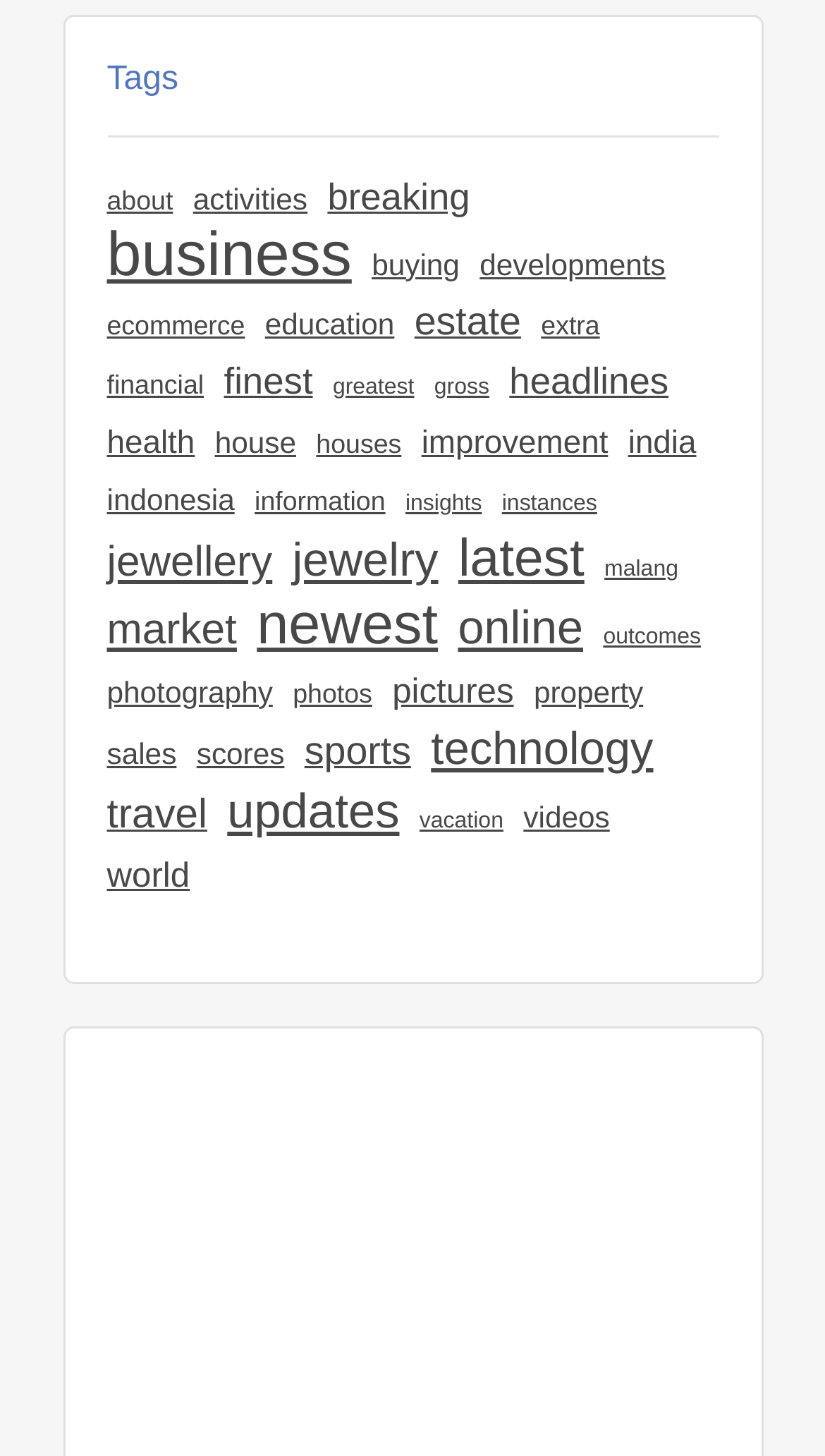Can you find the bounding box coordinates for the element that needs to be clicked to execute this instruction: "View 'business' news"? The coordinates should be given as four float numbers between 0 and 1, i.e., [left, top, right, bottom].

[0.129, 0.157, 0.426, 0.194]